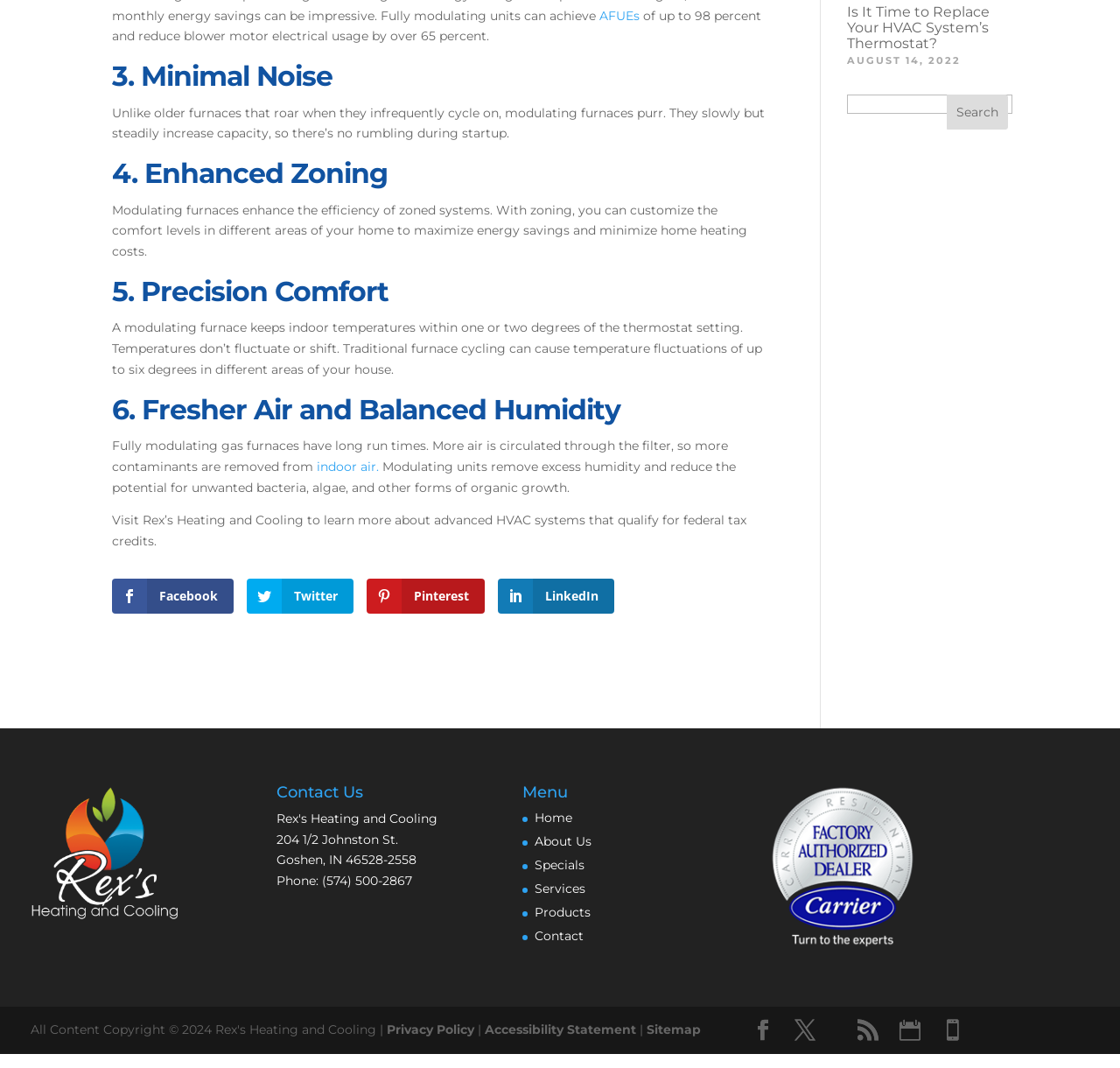Identify the bounding box of the HTML element described as: "parent_node: Search value="Search"".

[0.846, 0.088, 0.9, 0.121]